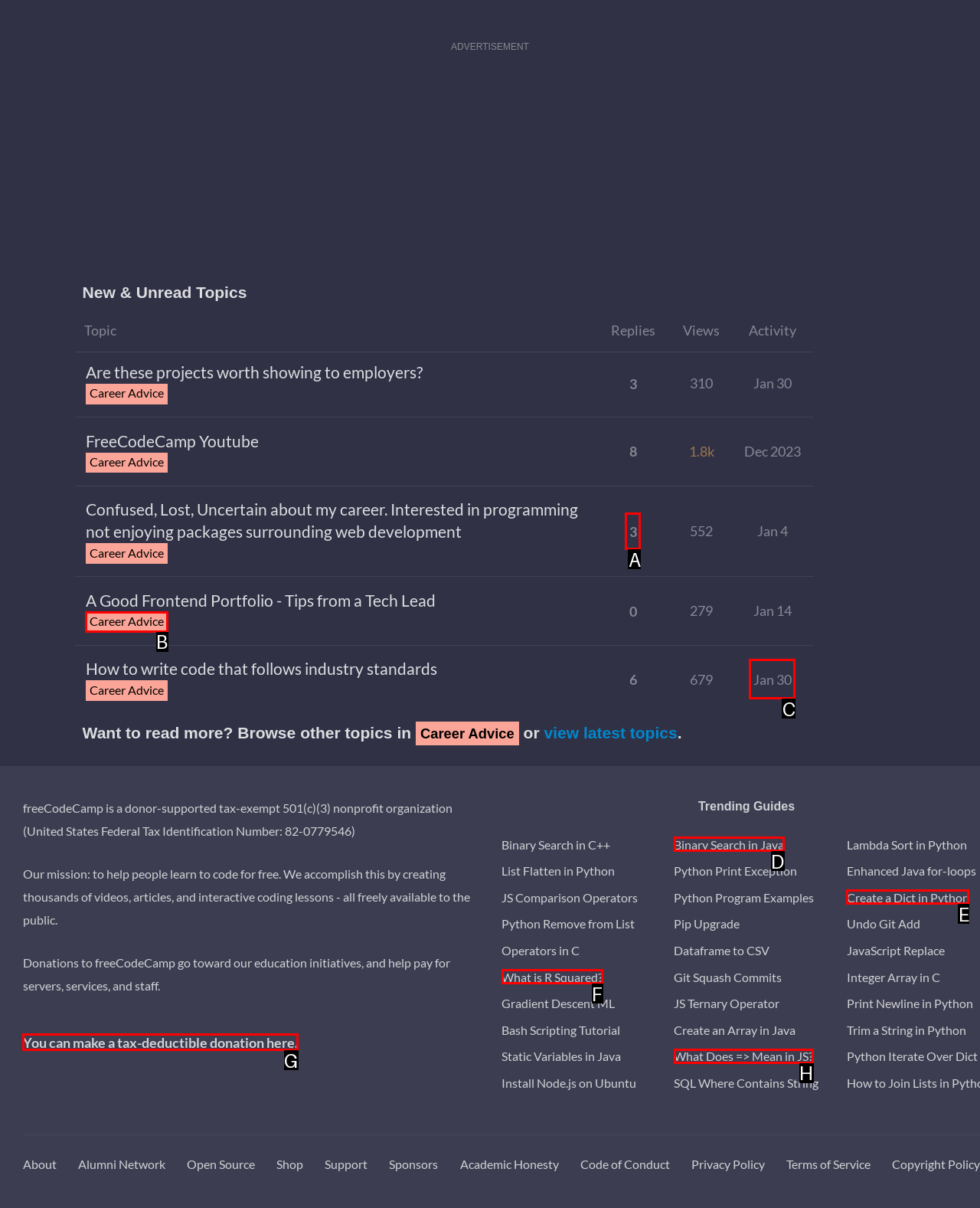Which lettered option should I select to achieve the task: Make a tax-deductible donation according to the highlighted elements in the screenshot?

G